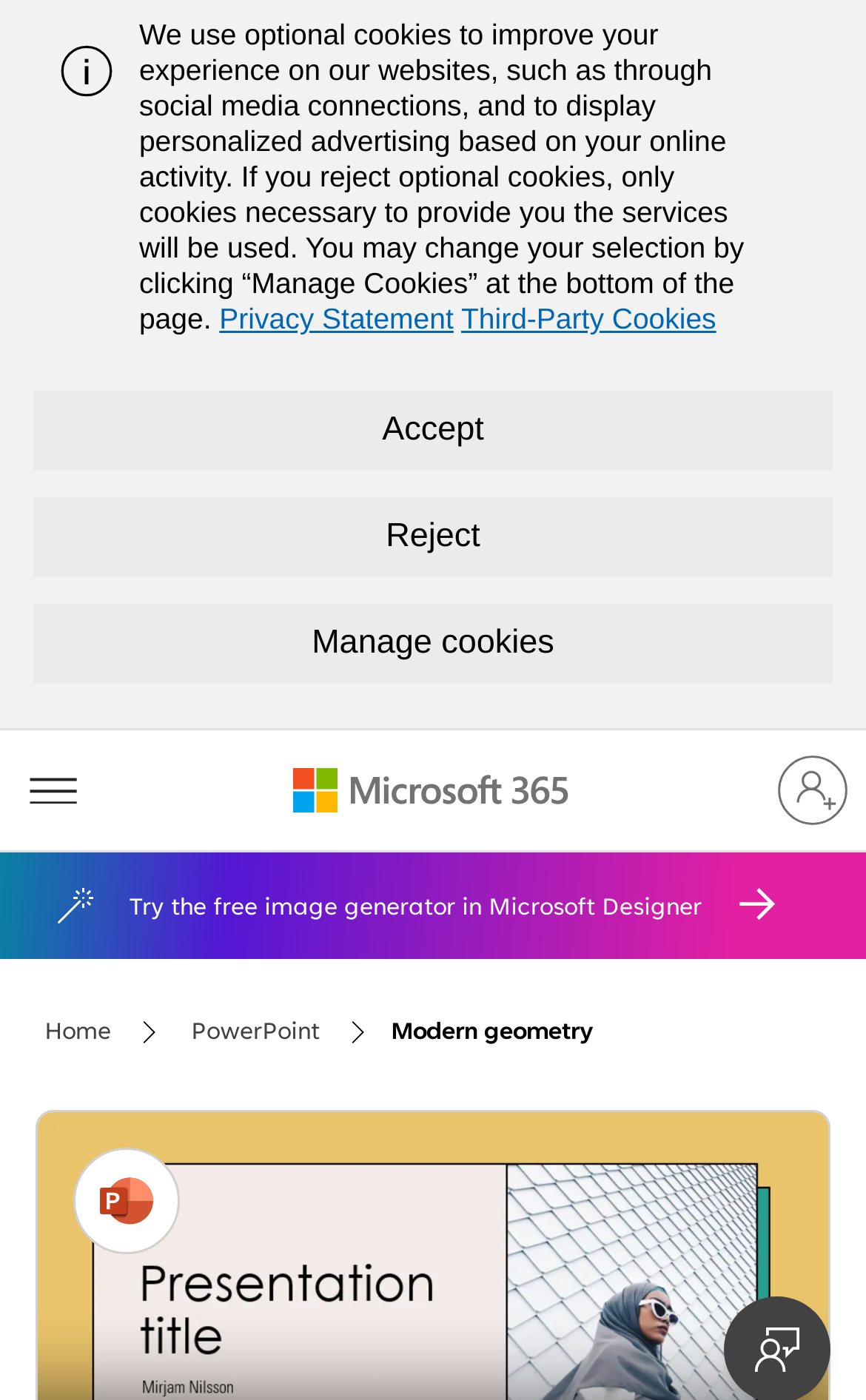Identify the bounding box of the UI element that matches this description: "Generate an image".

[0.813, 0.634, 0.937, 0.66]